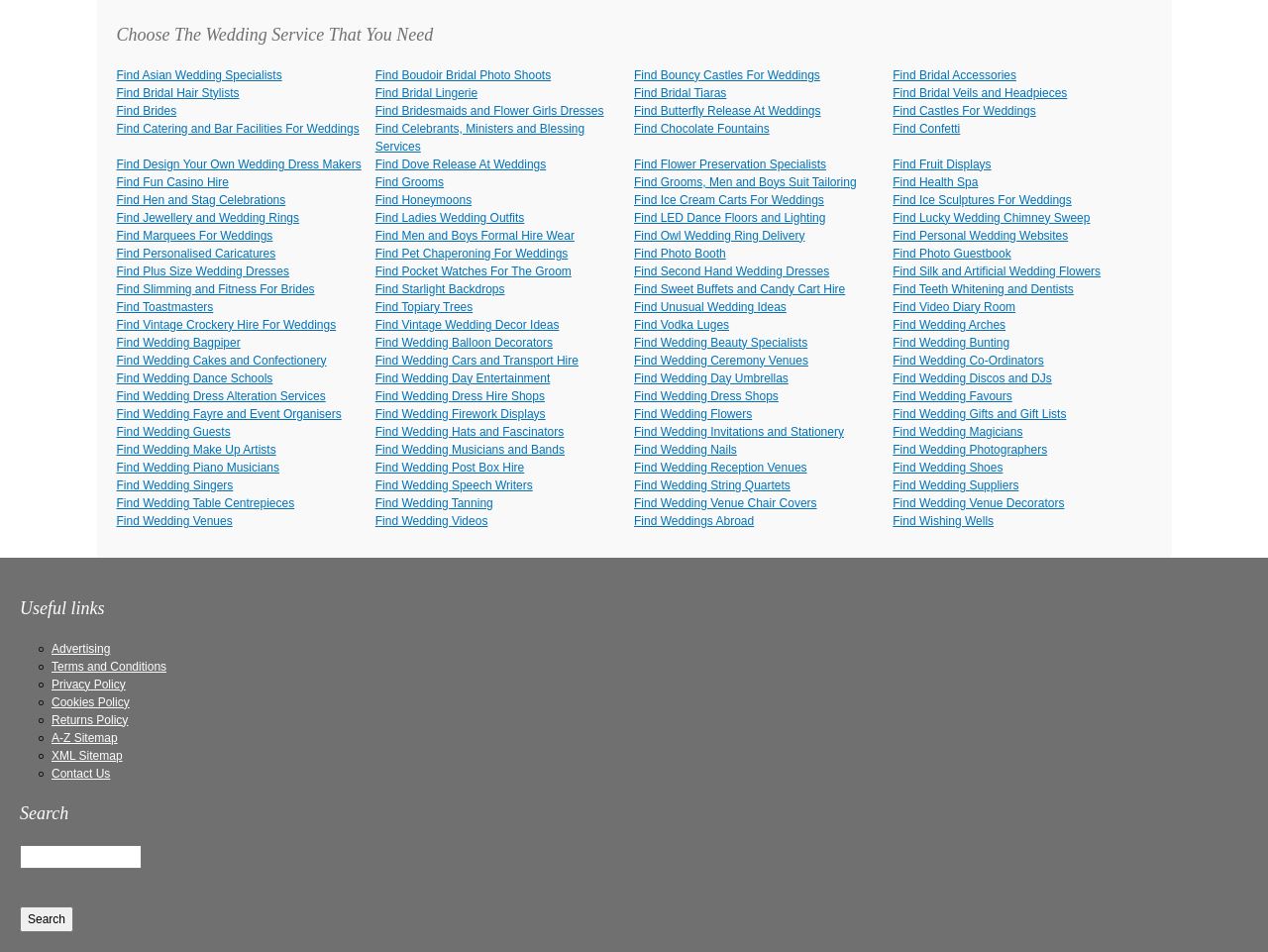Bounding box coordinates are specified in the format (top-left x, top-left y, bottom-right x, bottom-right y). All values are floating point numbers bounded between 0 and 1. Please provide the bounding box coordinate of the region this sentence describes: Advertising

[0.041, 0.674, 0.087, 0.689]